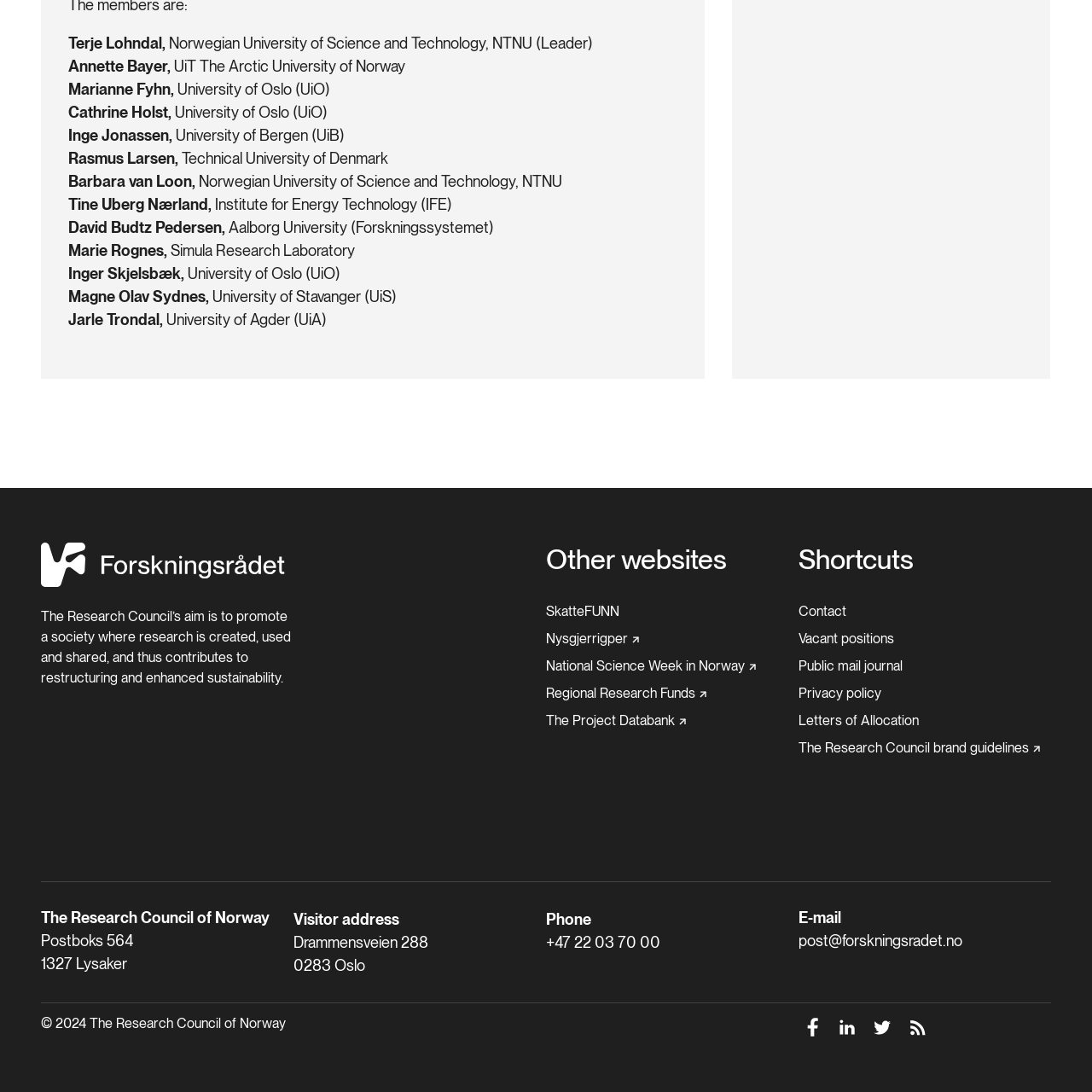Please locate the bounding box coordinates for the element that should be clicked to achieve the following instruction: "Follow the Research Council on Facebook". Ensure the coordinates are given as four float numbers between 0 and 1, i.e., [left, top, right, bottom].

[0.731, 0.928, 0.757, 0.953]